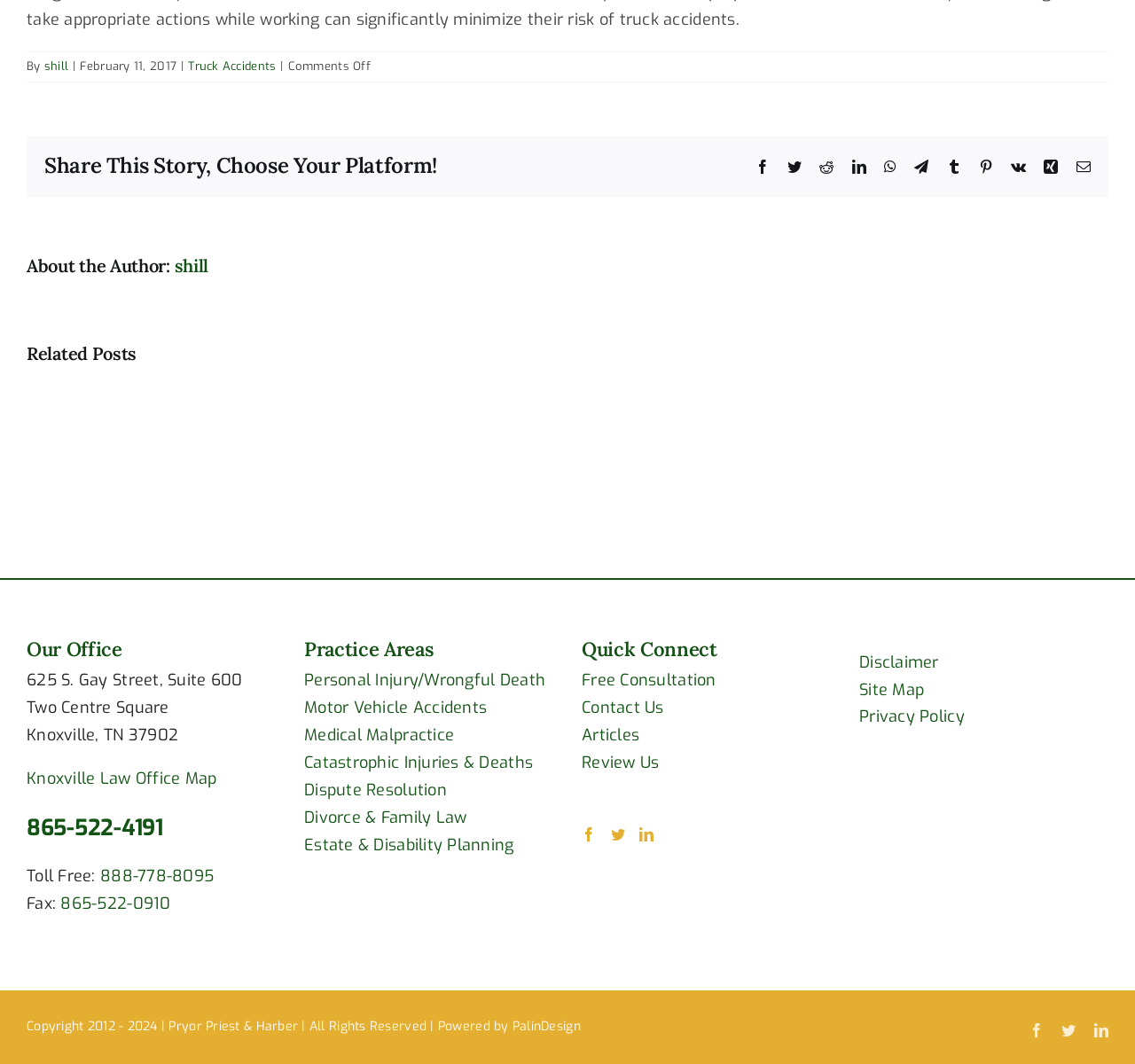Determine the coordinates of the bounding box that should be clicked to complete the instruction: "Click the HOME link". The coordinates should be represented by four float numbers between 0 and 1: [left, top, right, bottom].

None